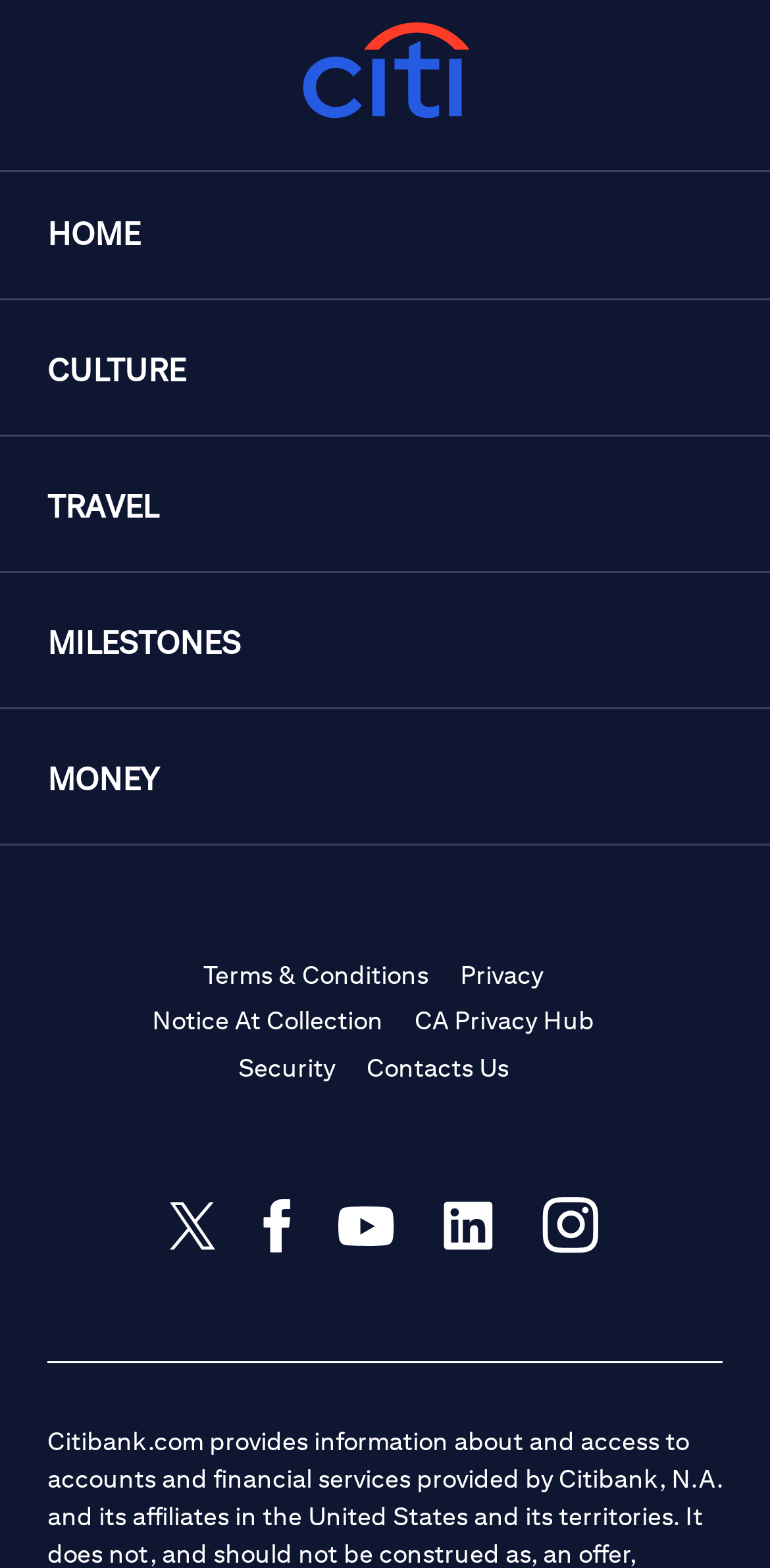Identify the bounding box of the HTML element described here: "Terms & Conditions". Provide the coordinates as four float numbers between 0 and 1: [left, top, right, bottom].

[0.264, 0.609, 0.556, 0.634]